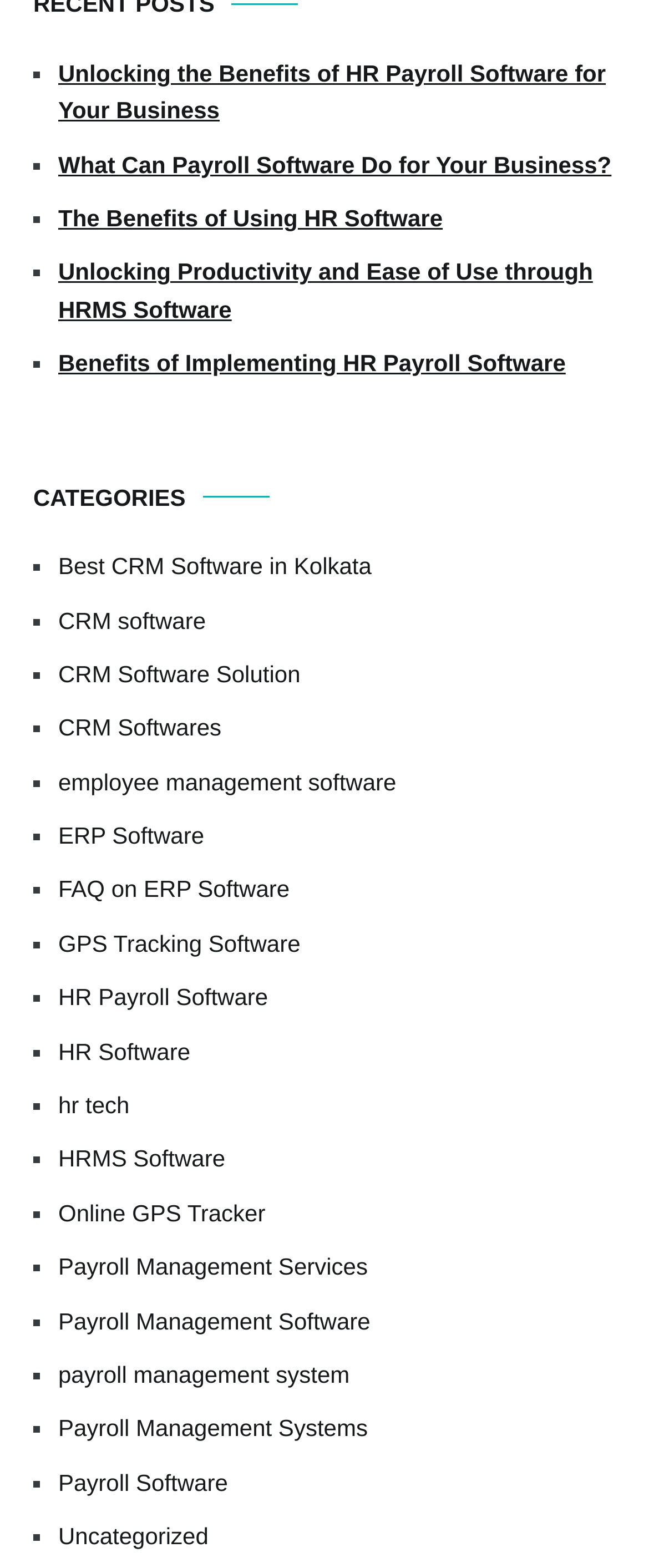Pinpoint the bounding box coordinates of the clickable area necessary to execute the following instruction: "Explore 'HR Payroll Software'". The coordinates should be given as four float numbers between 0 and 1, namely [left, top, right, bottom].

[0.09, 0.624, 0.949, 0.648]